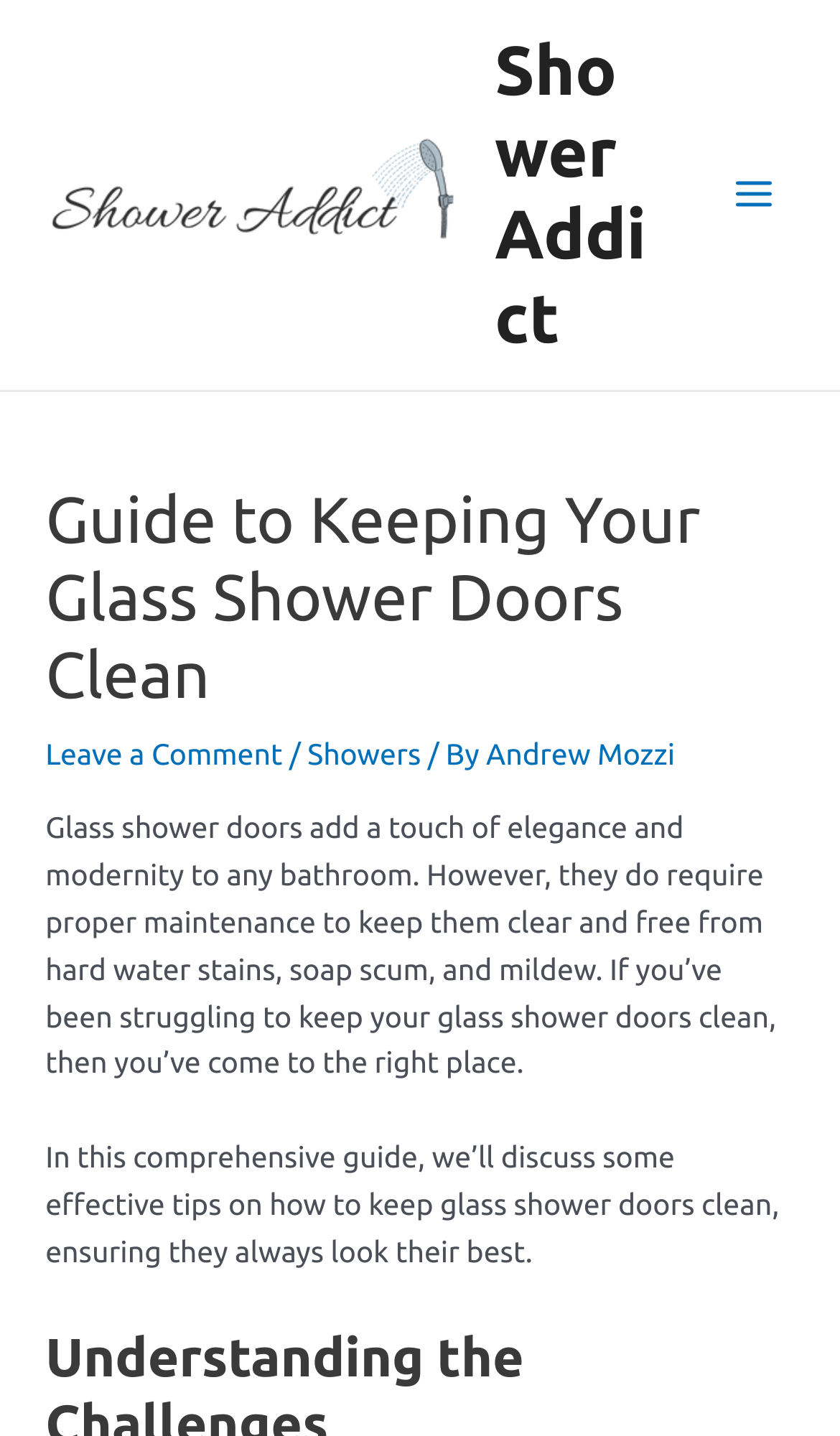Generate a thorough caption detailing the webpage content.

The webpage is a guide to keeping glass shower doors clean, with a focus on elegance and modernity in bathroom design. At the top left, there is a link to "Shower Addict" accompanied by an image with the same name. Below this, there is a header section that spans almost the entire width of the page. Within this section, there is a heading that reads "Guide to Keeping Your Glass Shower Doors Clean" and a link to "Leave a Comment" on the left. To the right of the heading, there are links to "Showers" and "Andrew Mozzi", separated by a slash and the phrase "By".

Below the header section, there is a block of text that provides an introduction to the importance of maintaining glass shower doors. This text is positioned near the top of the page and spans almost the entire width. It explains that glass shower doors require proper maintenance to prevent hard water stains, soap scum, and mildew.

Further down, there is another block of text that introduces the purpose of the guide, which is to provide effective tips on keeping glass shower doors clean. This text is positioned near the middle of the page and also spans almost the entire width.

On the top right, there is a button labeled "Main Menu" with an accompanying image. Below this, there is another link to "Shower Addict".